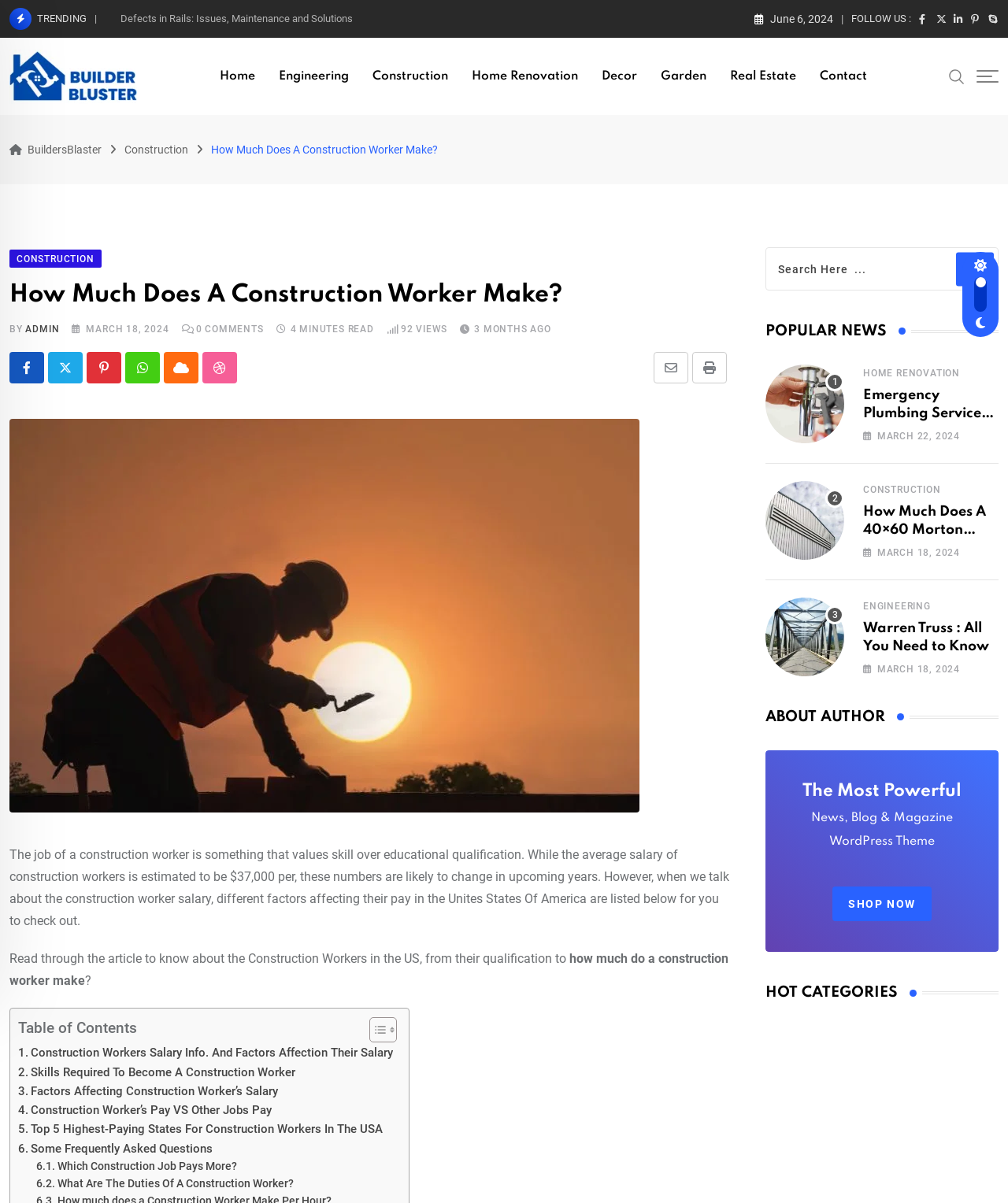Identify the bounding box coordinates for the UI element described as: "Real Estate".

[0.712, 0.031, 0.801, 0.096]